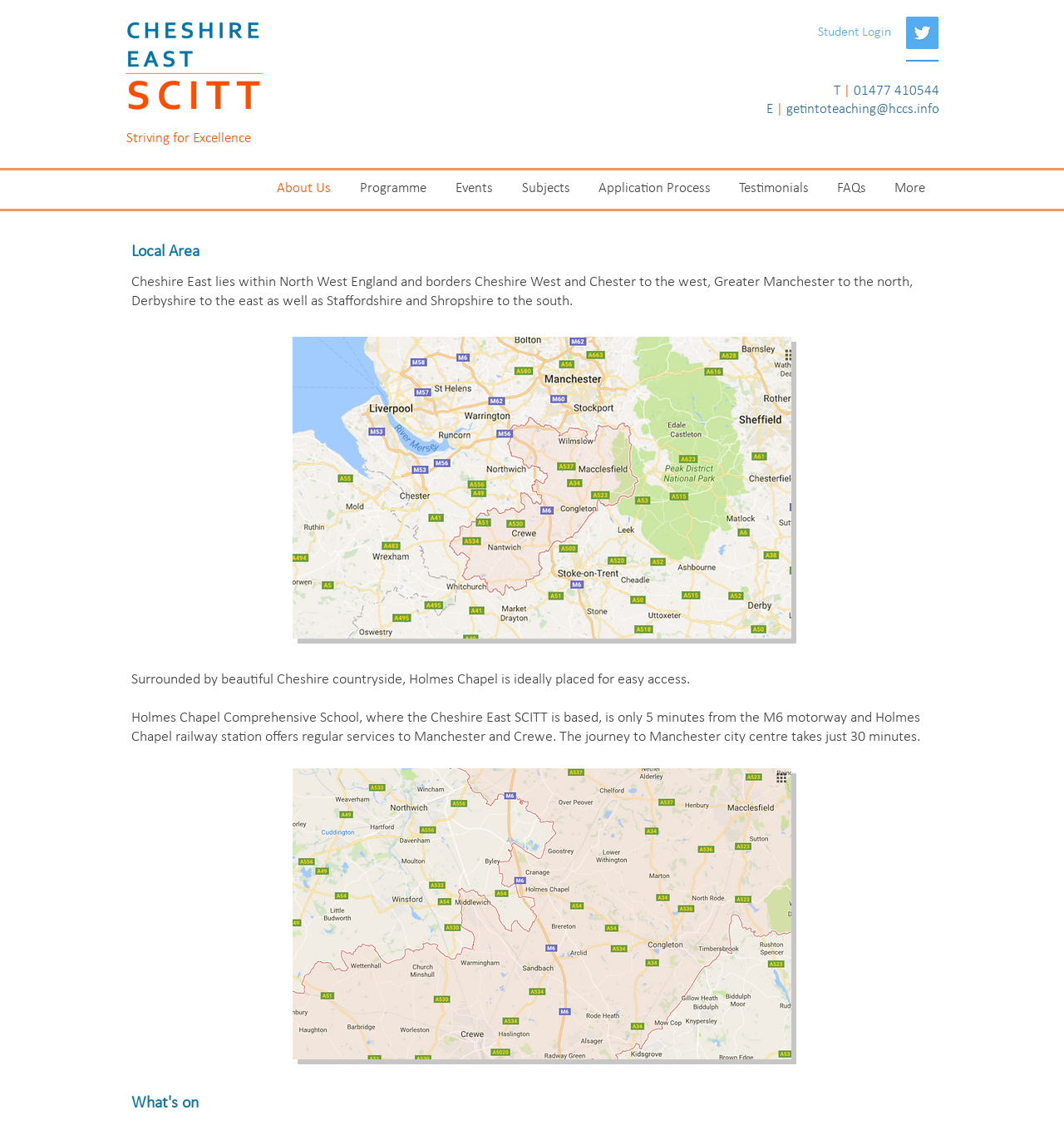Identify the bounding box coordinates necessary to click and complete the given instruction: "Send an email to getintoteaching@hccs.info".

[0.739, 0.091, 0.883, 0.103]